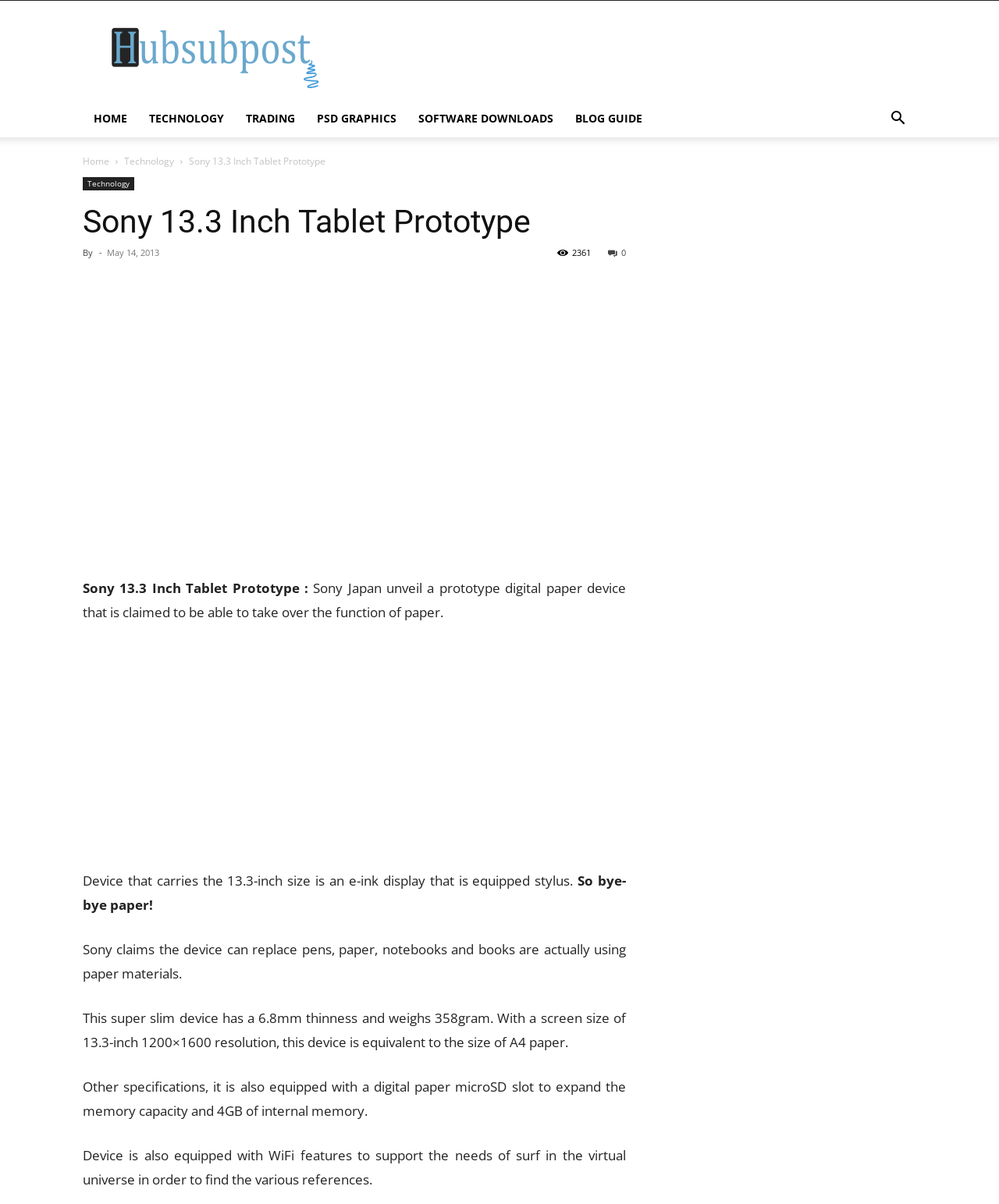Identify the bounding box for the UI element described as: "Software Downloads". Ensure the coordinates are four float numbers between 0 and 1, formatted as [left, top, right, bottom].

[0.408, 0.083, 0.565, 0.114]